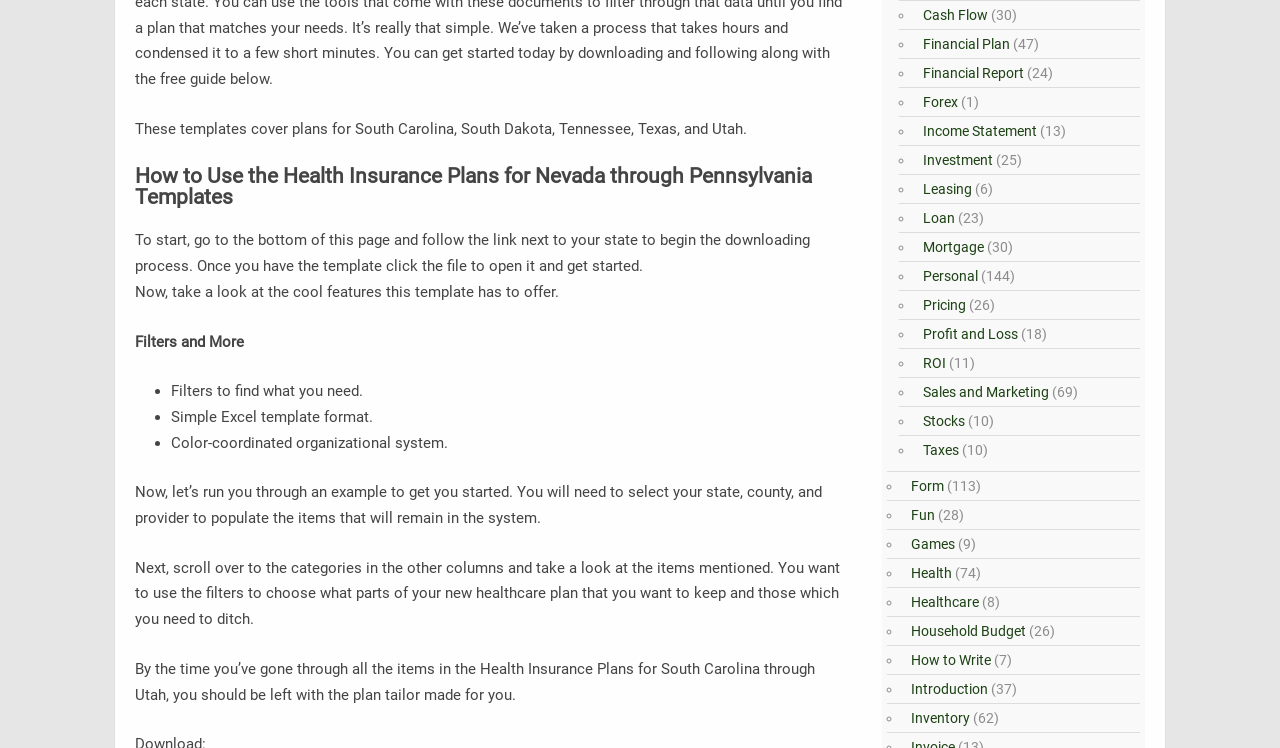Give the bounding box coordinates for this UI element: "Inventory". The coordinates should be four float numbers between 0 and 1, arranged as [left, top, right, bottom].

[0.708, 0.949, 0.758, 0.971]